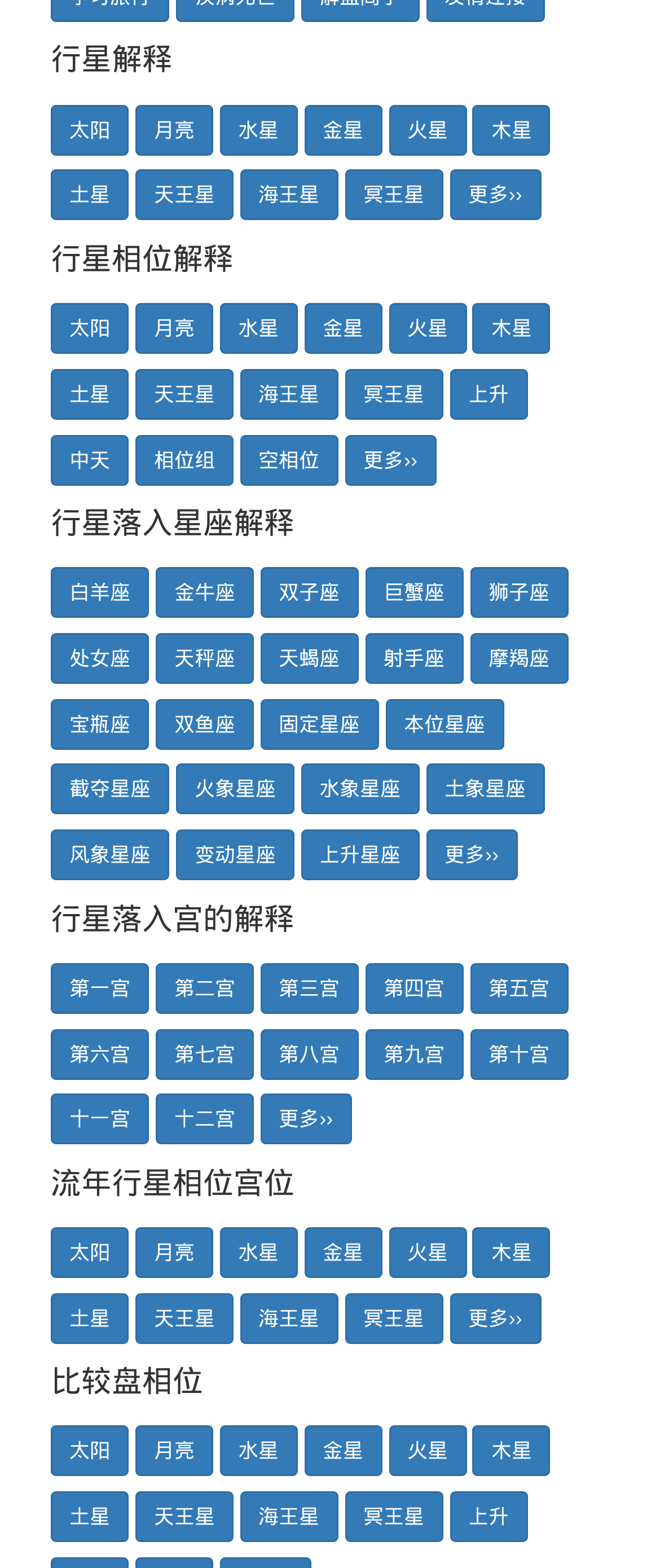Provide the bounding box coordinates of the area you need to click to execute the following instruction: "go to the page of 金牛座".

[0.236, 0.362, 0.384, 0.394]